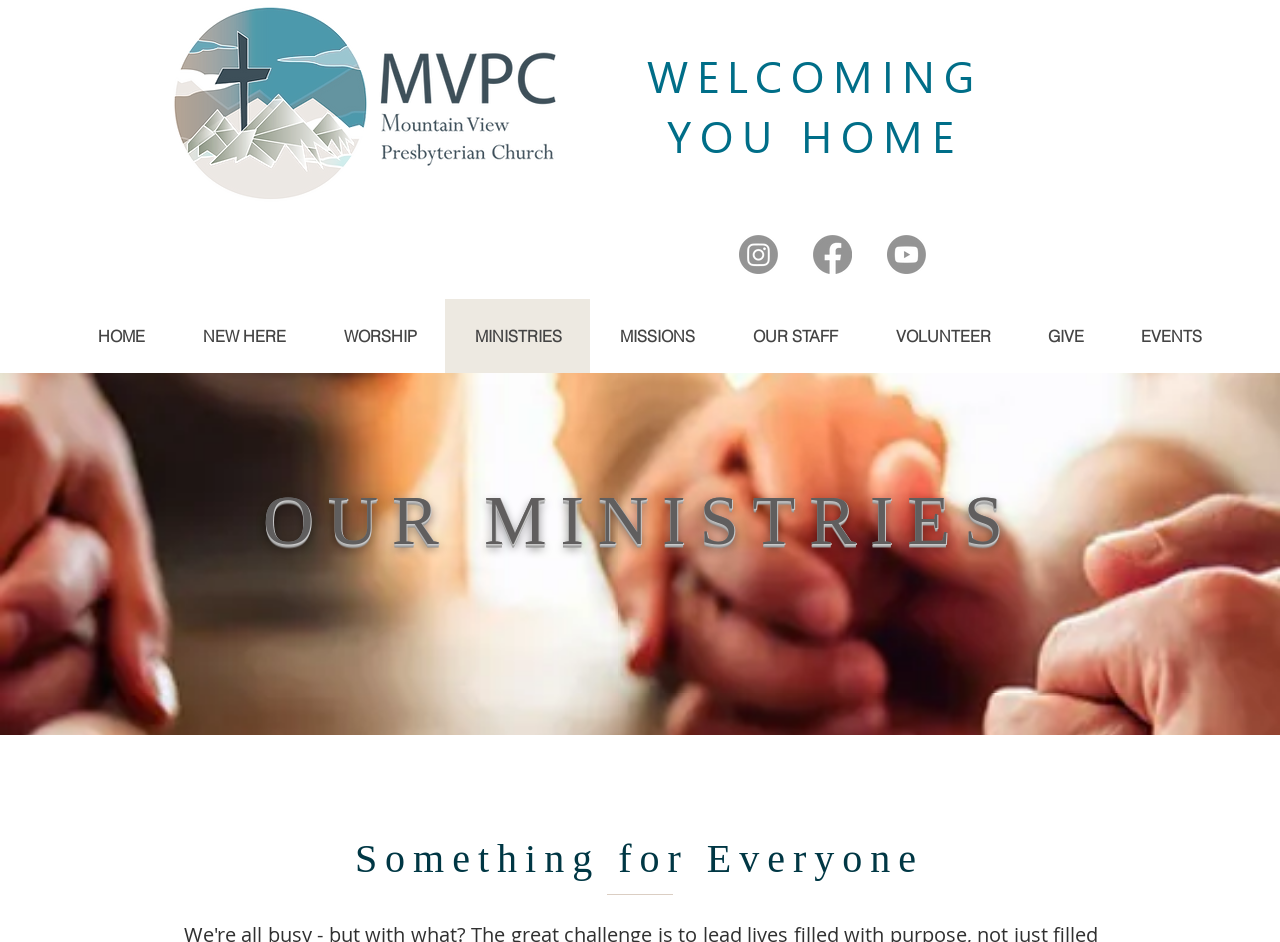Locate the bounding box coordinates of the item that should be clicked to fulfill the instruction: "View the EVENTS page".

[0.869, 0.317, 0.961, 0.396]